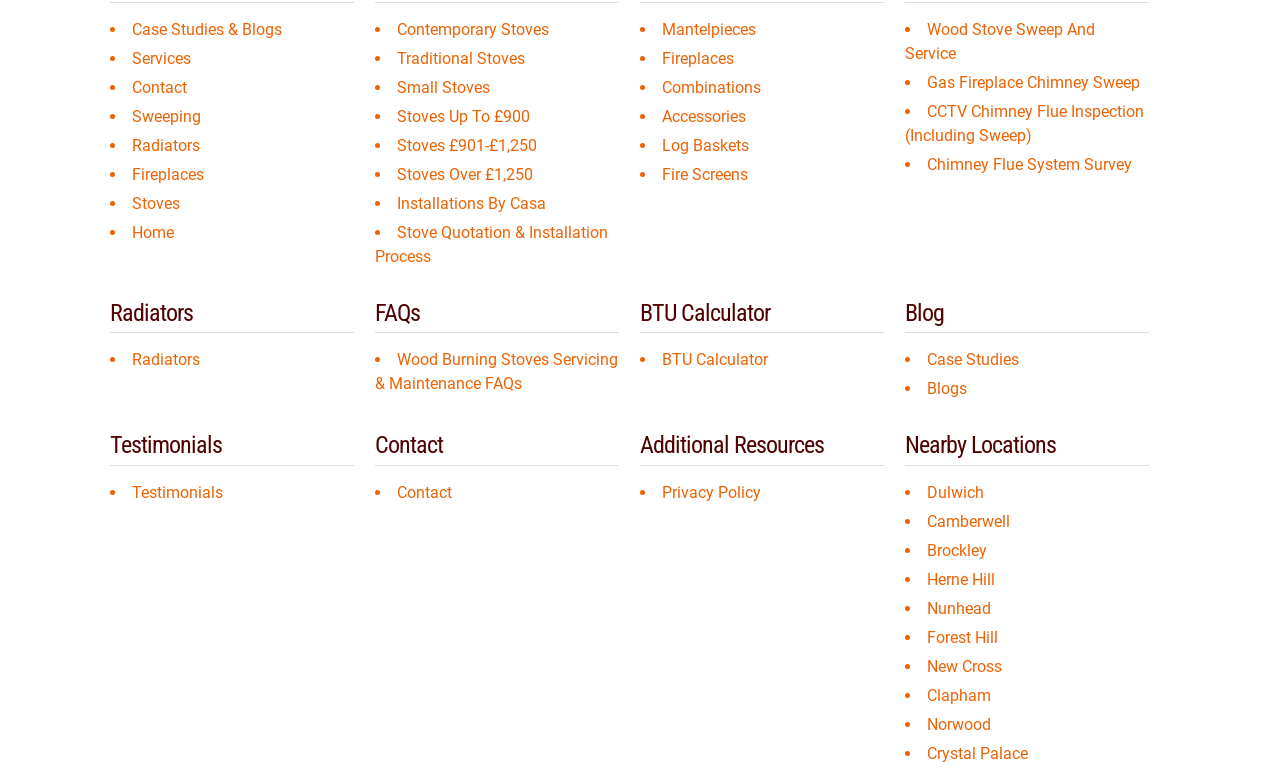Can you find the bounding box coordinates for the element that needs to be clicked to execute this instruction: "Read about Wood Stove Sweep And Service"? The coordinates should be given as four float numbers between 0 and 1, i.e., [left, top, right, bottom].

[0.707, 0.025, 0.855, 0.081]